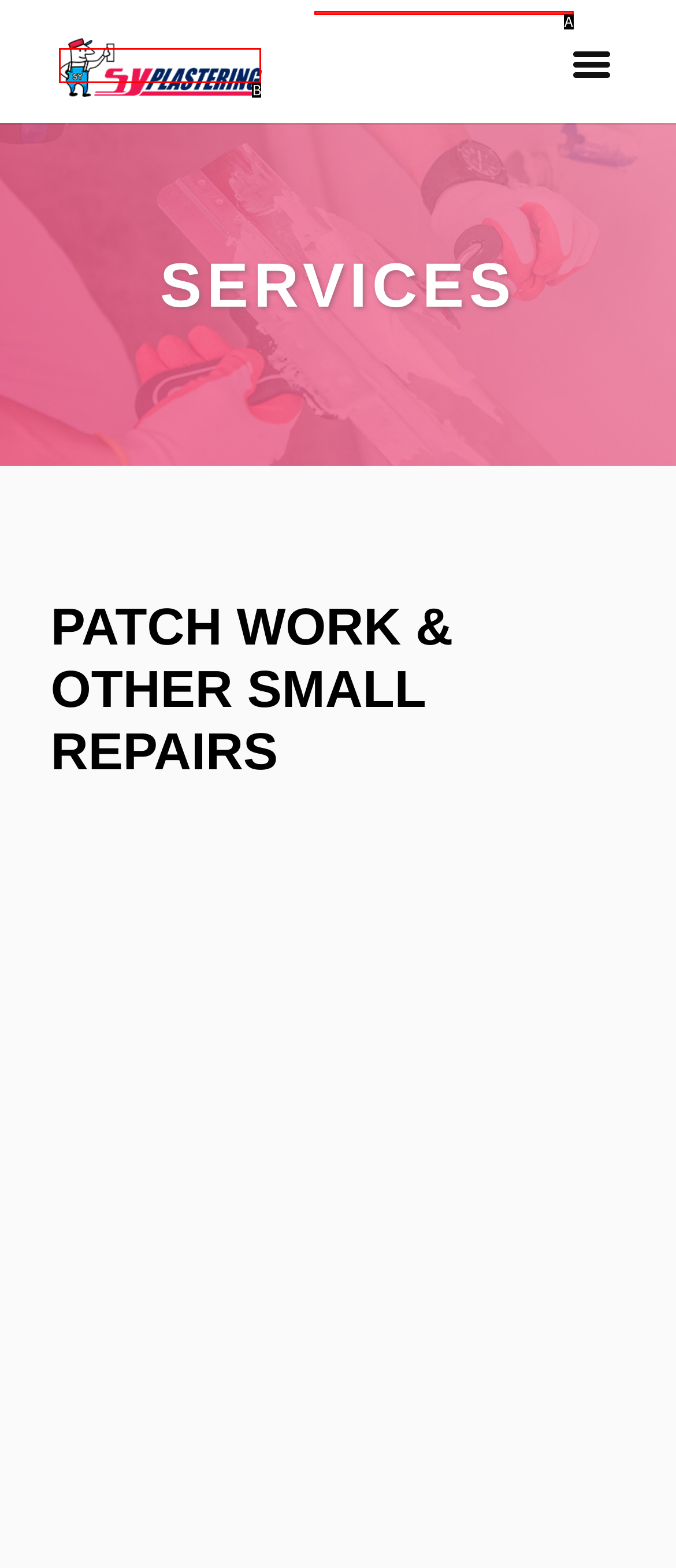Which option is described as follows: name="s" placeholder="Search …" title="Search for:"
Answer with the letter of the matching option directly.

A